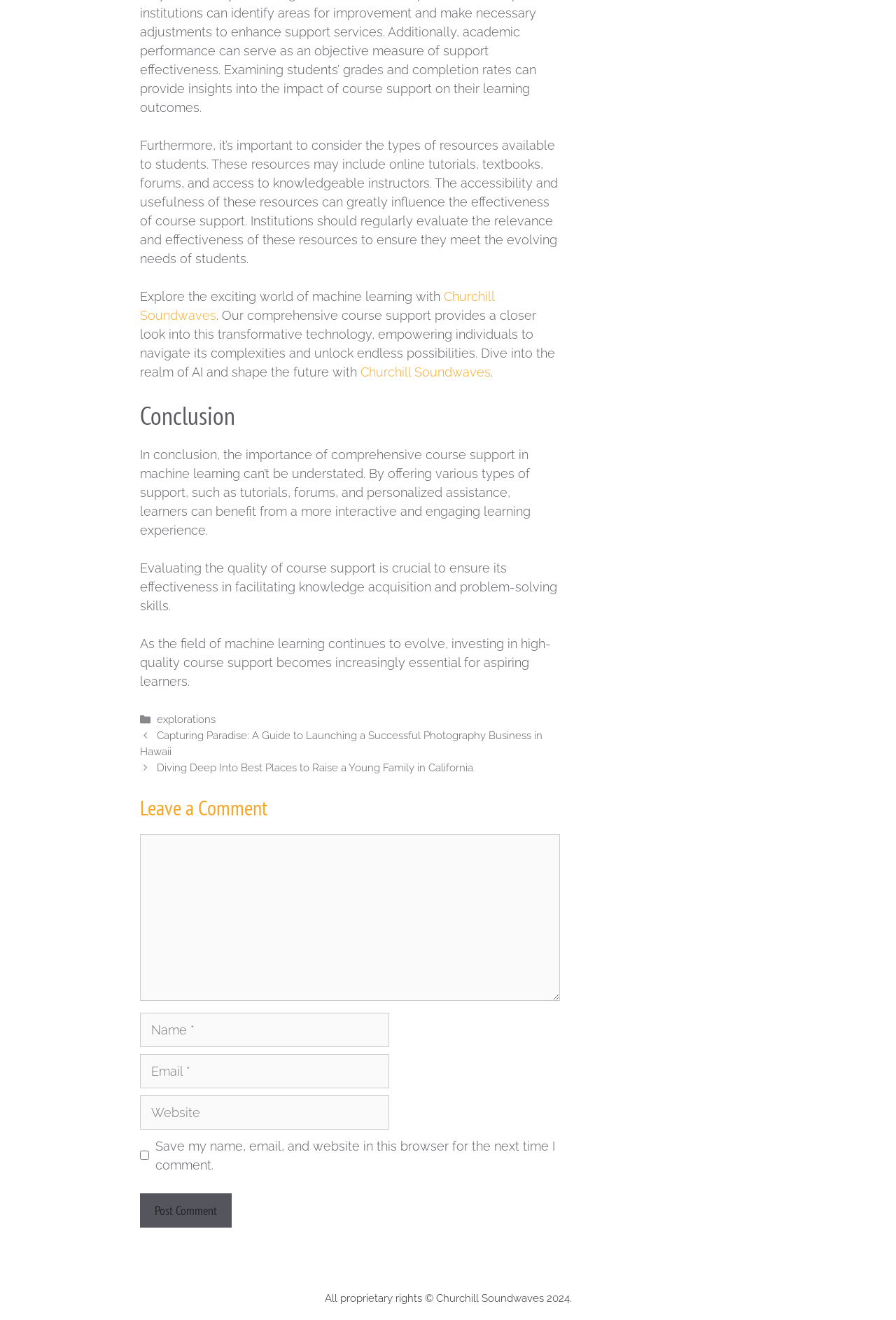What is the purpose of evaluating the quality of course support?
Relying on the image, give a concise answer in one word or a brief phrase.

To ensure its effectiveness